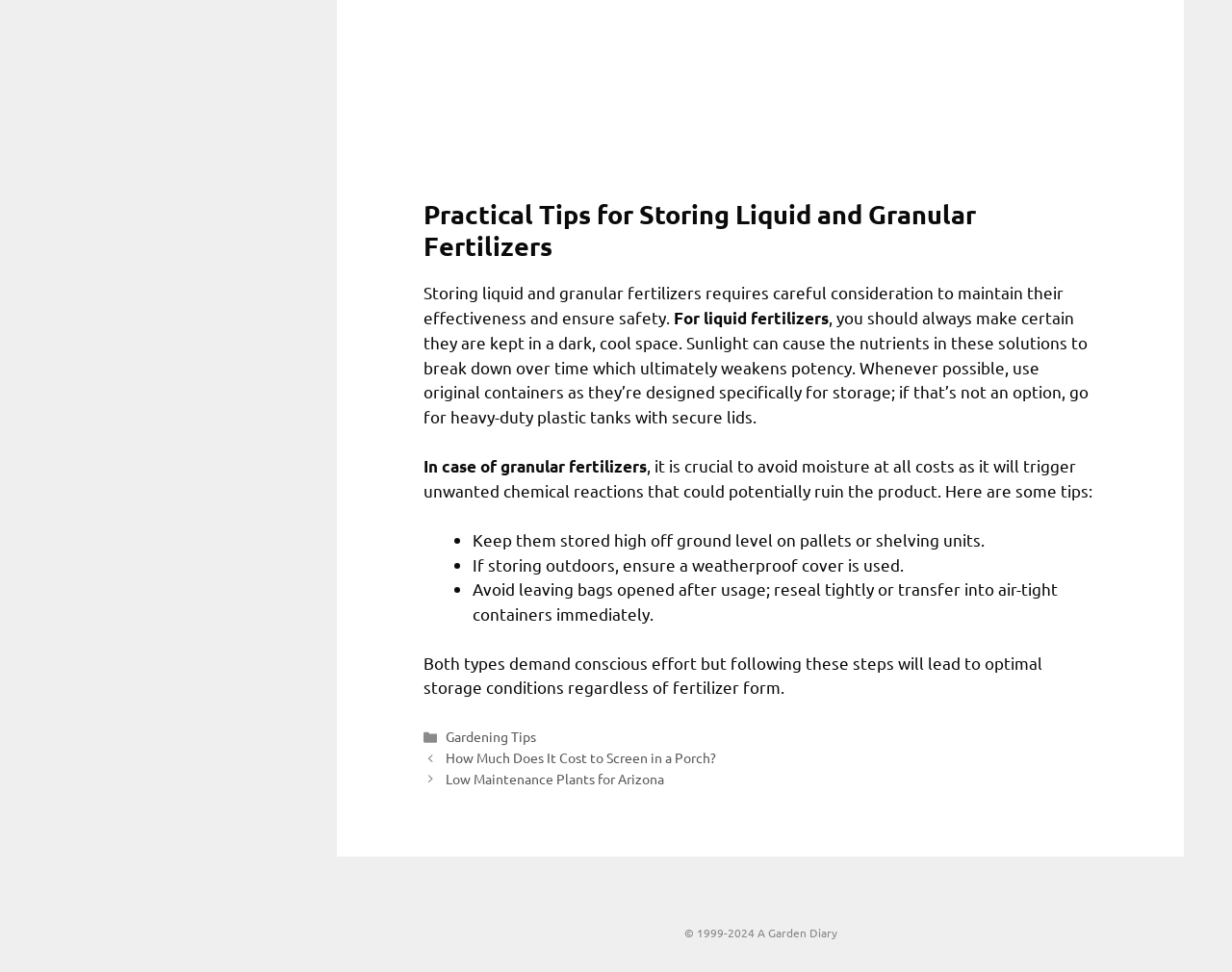Why is it important to keep granular fertilizers away from moisture?
Could you give a comprehensive explanation in response to this question?

According to the article, moisture can trigger unwanted chemical reactions that could potentially ruin the product, which is why it is crucial to avoid moisture when storing granular fertilizers.